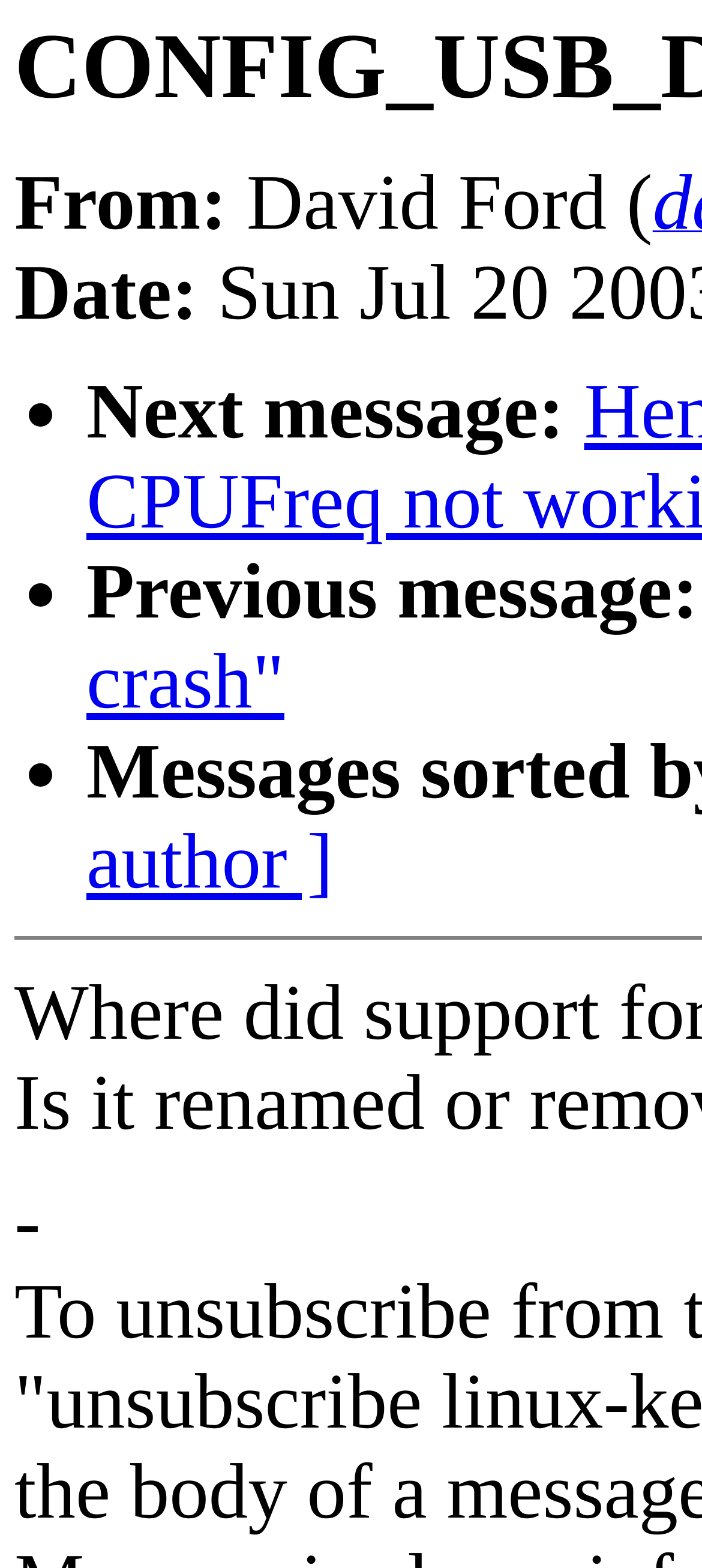Find the primary header on the webpage and provide its text.

CONFIG_USB_DC2XX in 2.6?